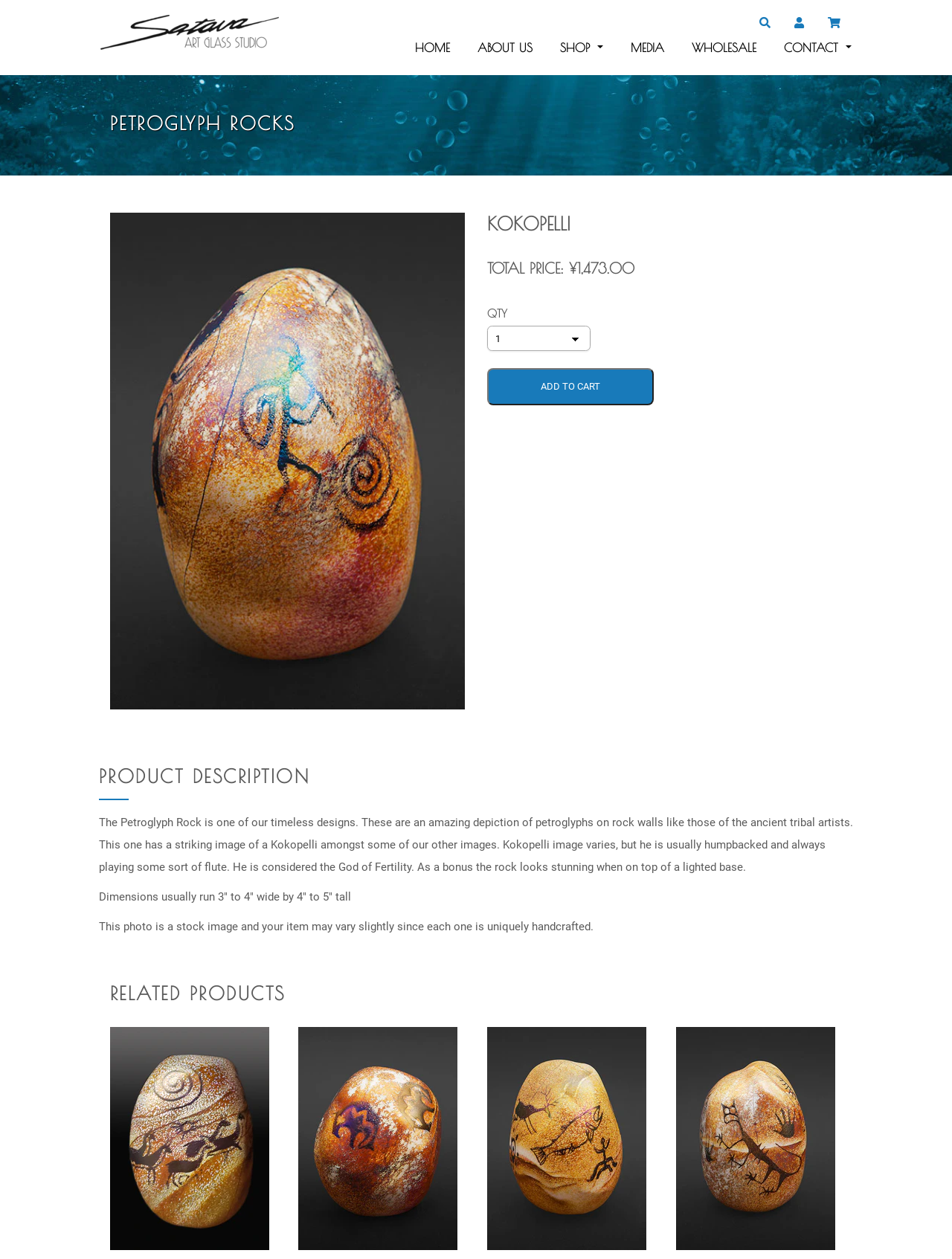What is the God of Fertility depicted in the Petroglyph Rock?
Using the image, give a concise answer in the form of a single word or short phrase.

Kokopelli